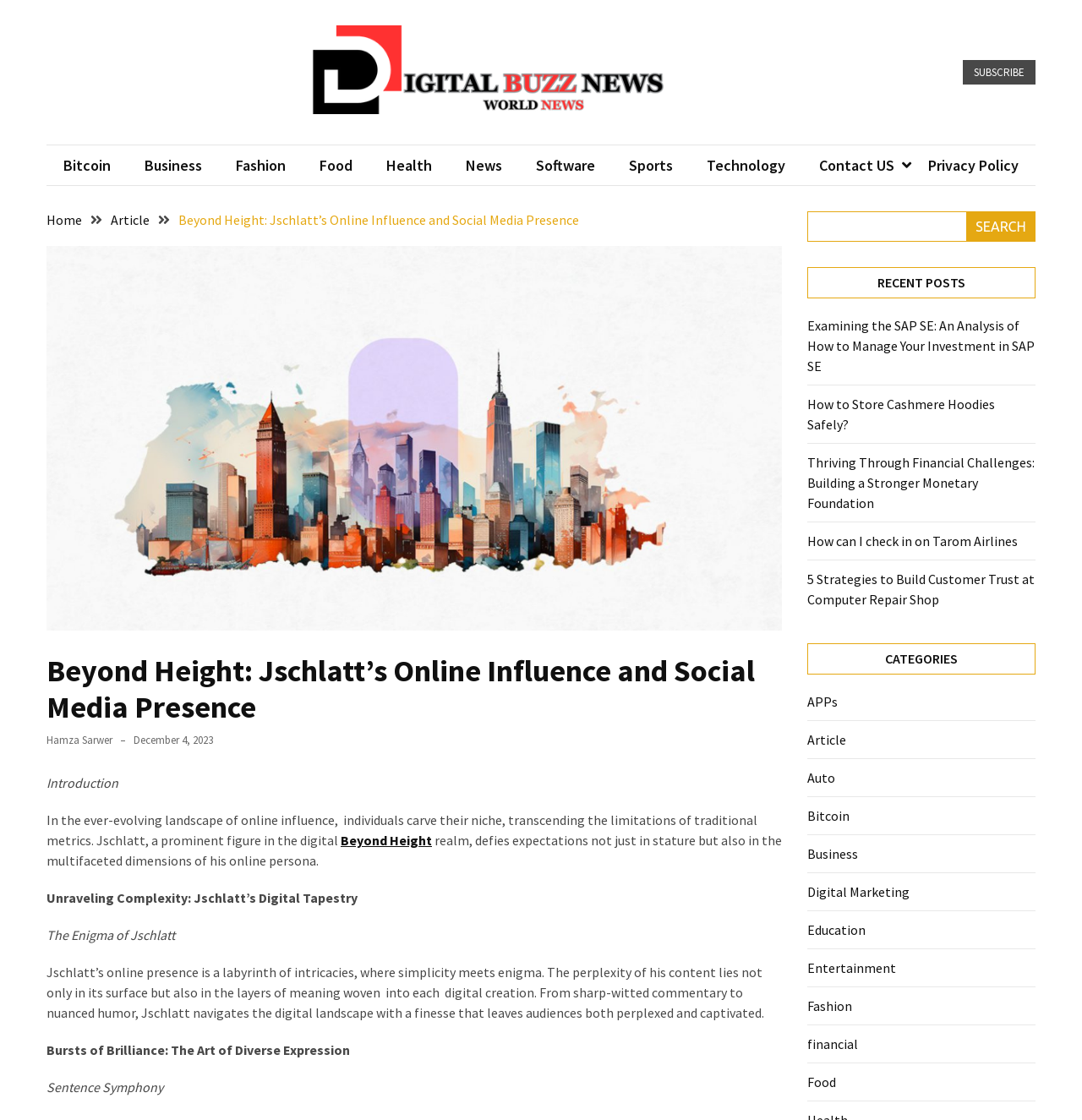How many links are there in the categories section?
Using the picture, provide a one-word or short phrase answer.

13